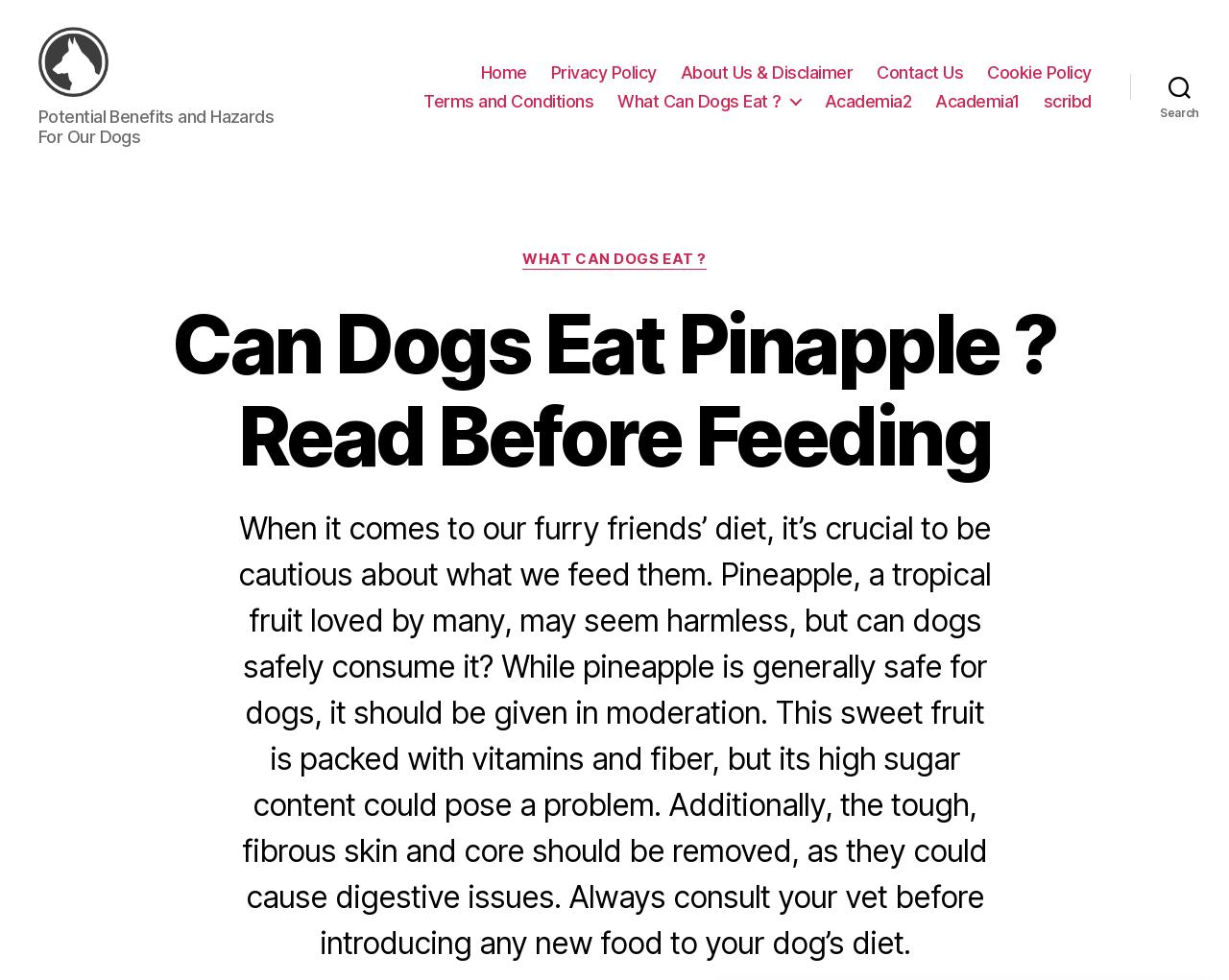Provide your answer in a single word or phrase: 
What type of fruit is being discussed on this webpage?

Tropical fruit